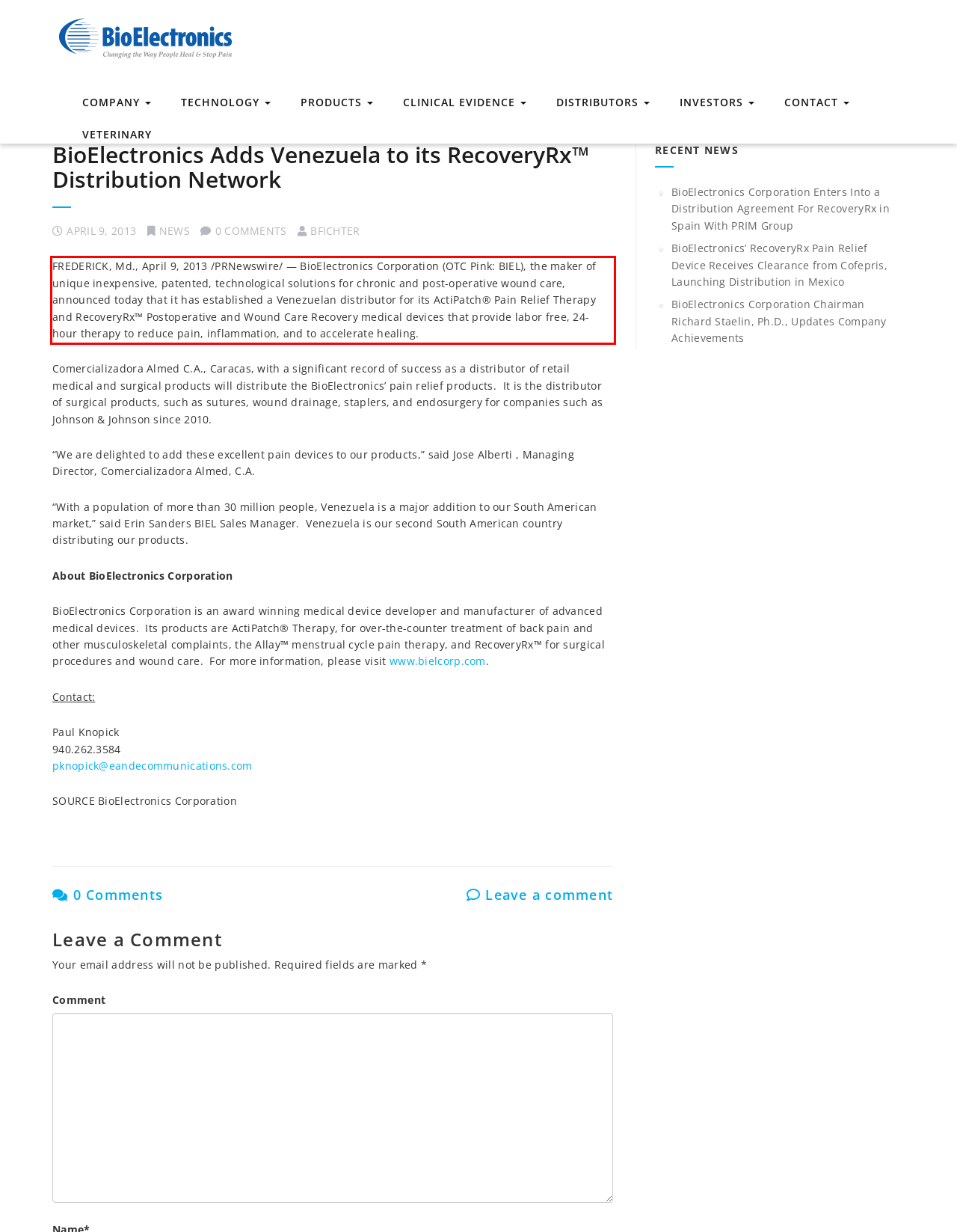Given a screenshot of a webpage containing a red rectangle bounding box, extract and provide the text content found within the red bounding box.

FREDERICK, Md., April 9, 2013 /PRNewswire/ — BioElectronics Corporation (OTC Pink: BIEL), the maker of unique inexpensive, patented, technological solutions for chronic and post-operative wound care, announced today that it has established a Venezuelan distributor for its ActiPatch® Pain Relief Therapy and RecoveryRx™ Postoperative and Wound Care Recovery medical devices that provide labor free, 24-hour therapy to reduce pain, inflammation, and to accelerate healing.